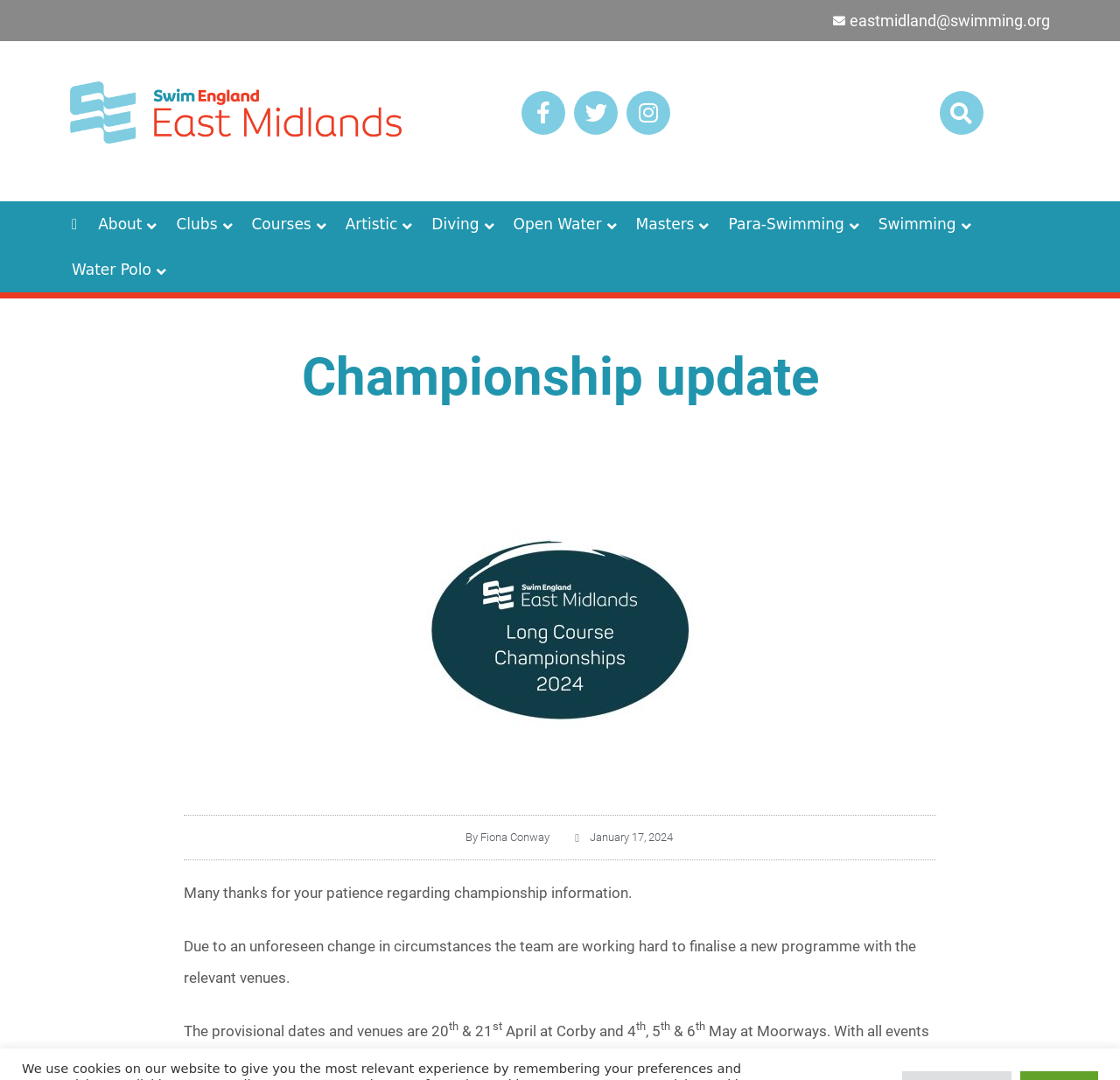Identify the bounding box coordinates of the clickable region required to complete the instruction: "Contact eastmidland@swimming.org". The coordinates should be given as four float numbers within the range of 0 and 1, i.e., [left, top, right, bottom].

[0.741, 0.008, 0.937, 0.03]